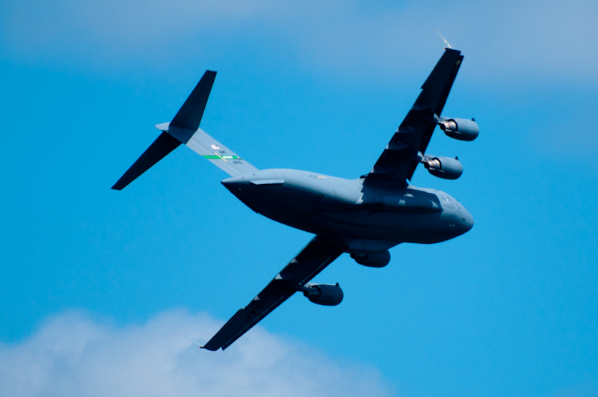What is the color of the sky in the image?
Using the image as a reference, give a one-word or short phrase answer.

Bright blue